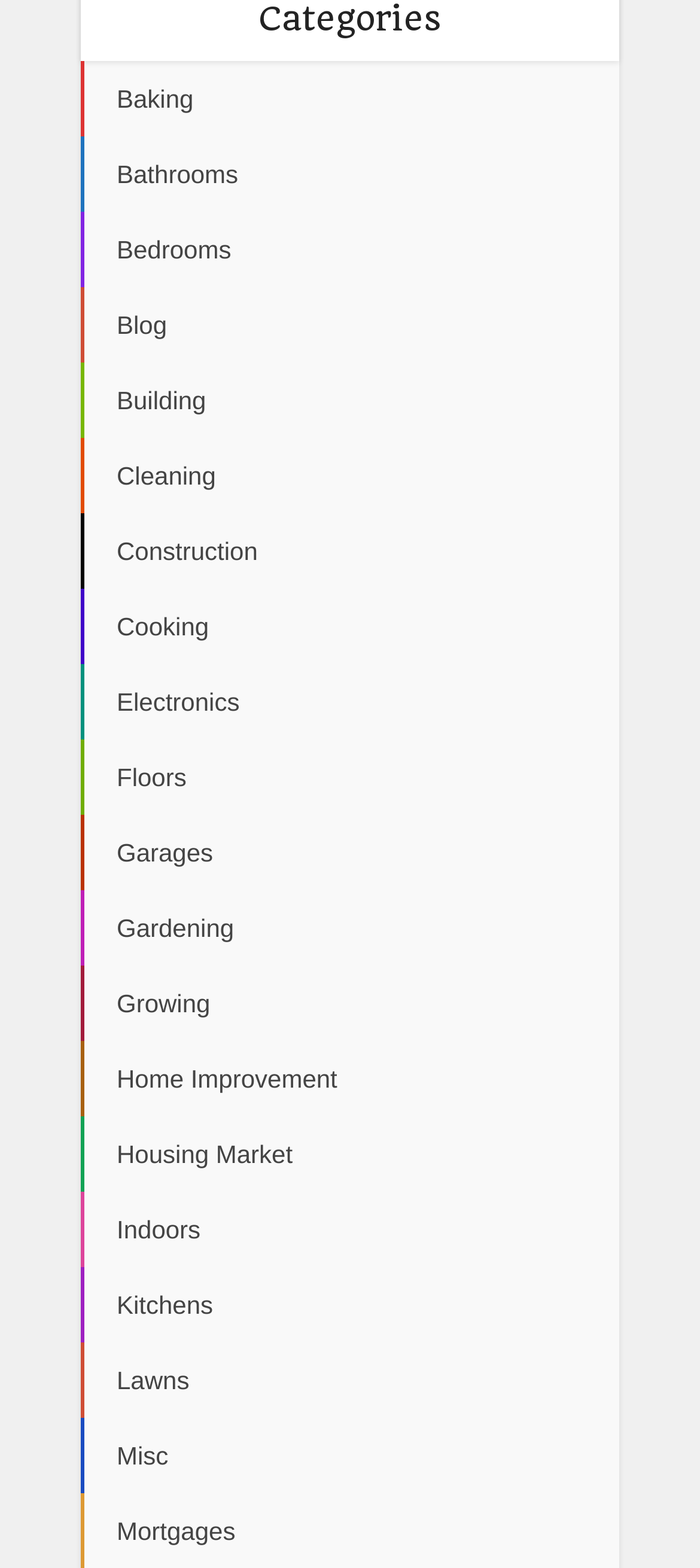Find the bounding box coordinates of the element I should click to carry out the following instruction: "check out Misc".

[0.115, 0.905, 0.885, 0.953]